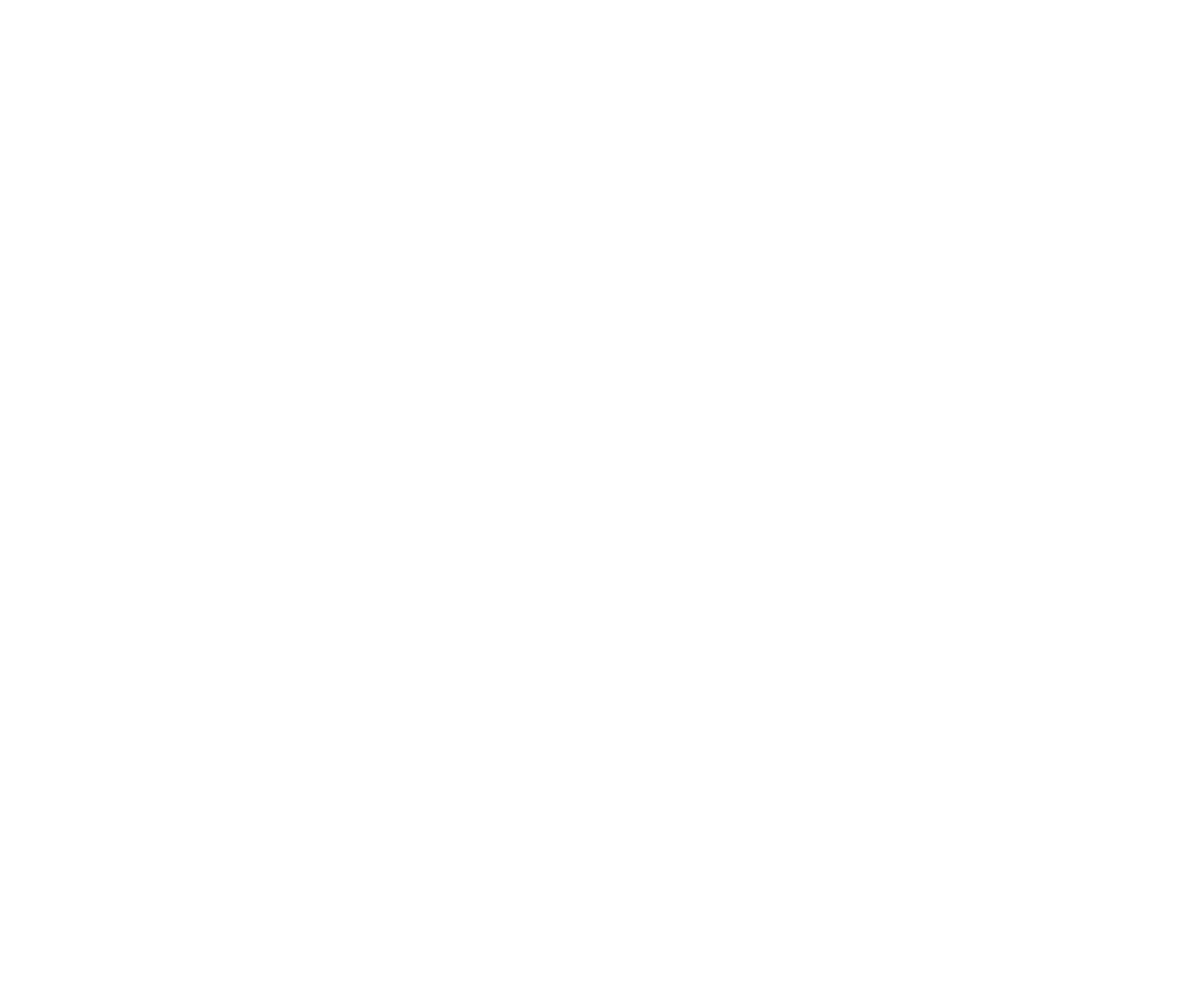Please analyze the image and give a detailed answer to the question:
What is the copyright year at the bottom of the page?

I found the copyright year by looking at the bottom section of the webpage, where I saw a static text element with the copyright information, including the year 2024.